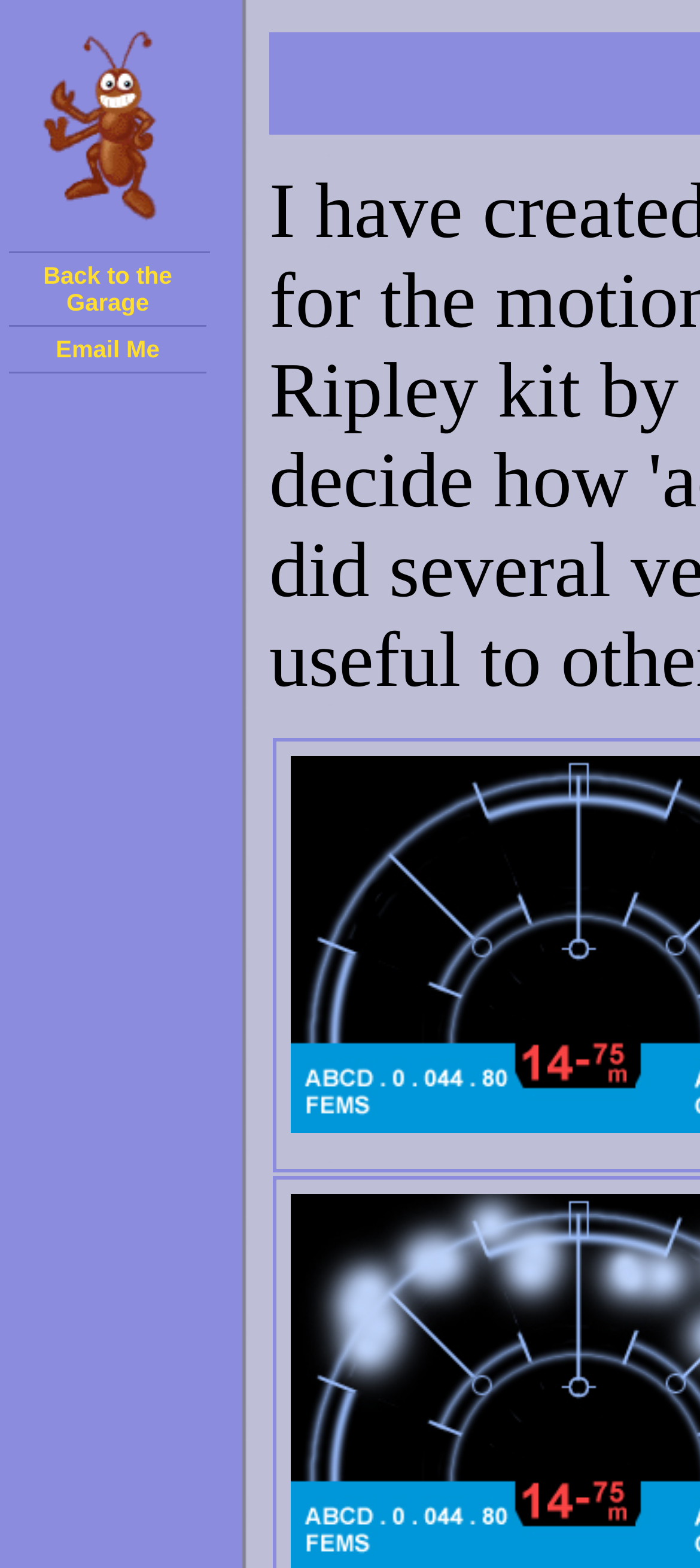Provide the bounding box coordinates for the UI element that is described by this text: "Back to the Garage". The coordinates should be in the form of four float numbers between 0 and 1: [left, top, right, bottom].

[0.013, 0.161, 0.295, 0.208]